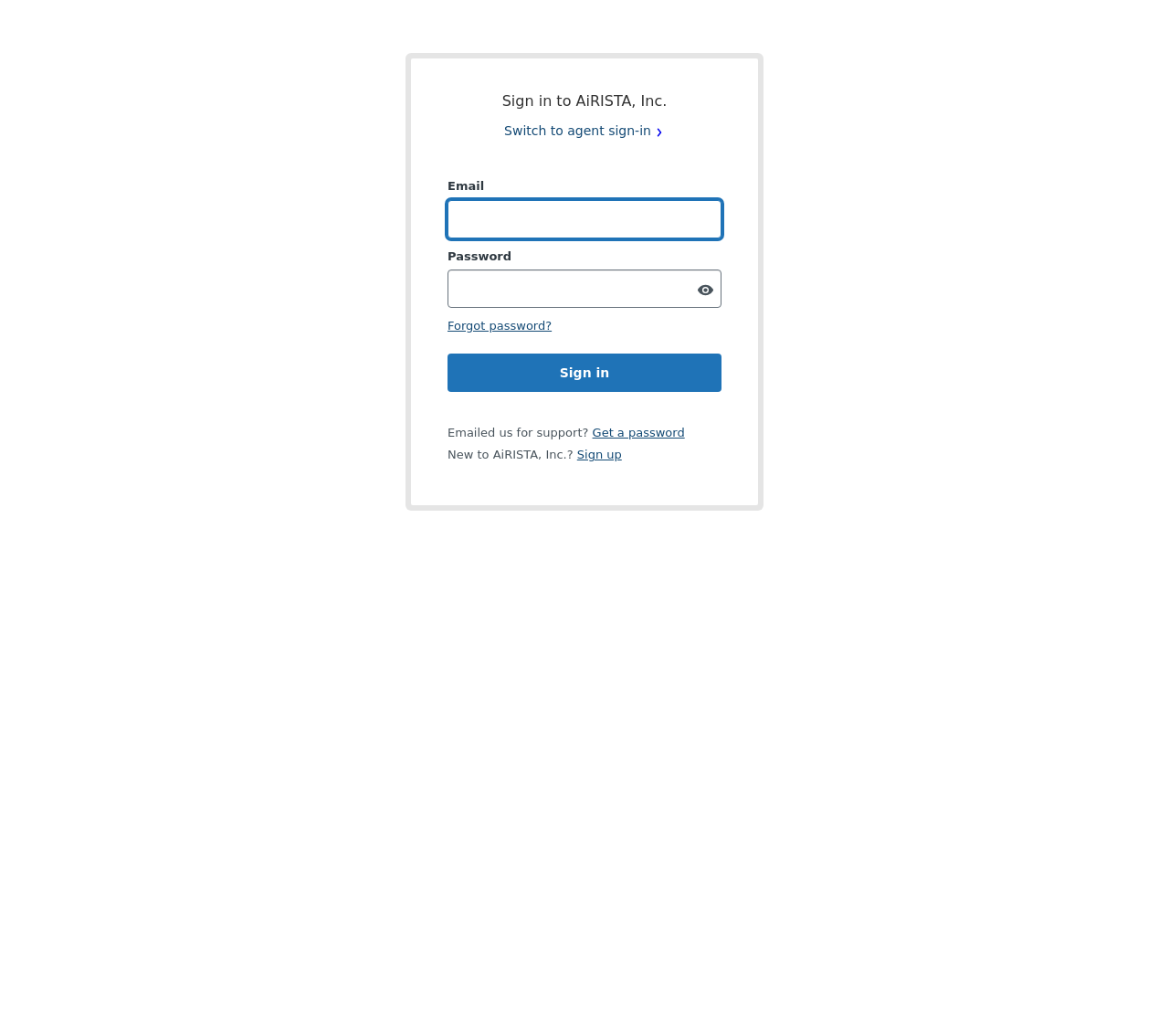Provide the bounding box coordinates of the section that needs to be clicked to accomplish the following instruction: "Click the 'Contact Us' link."

None